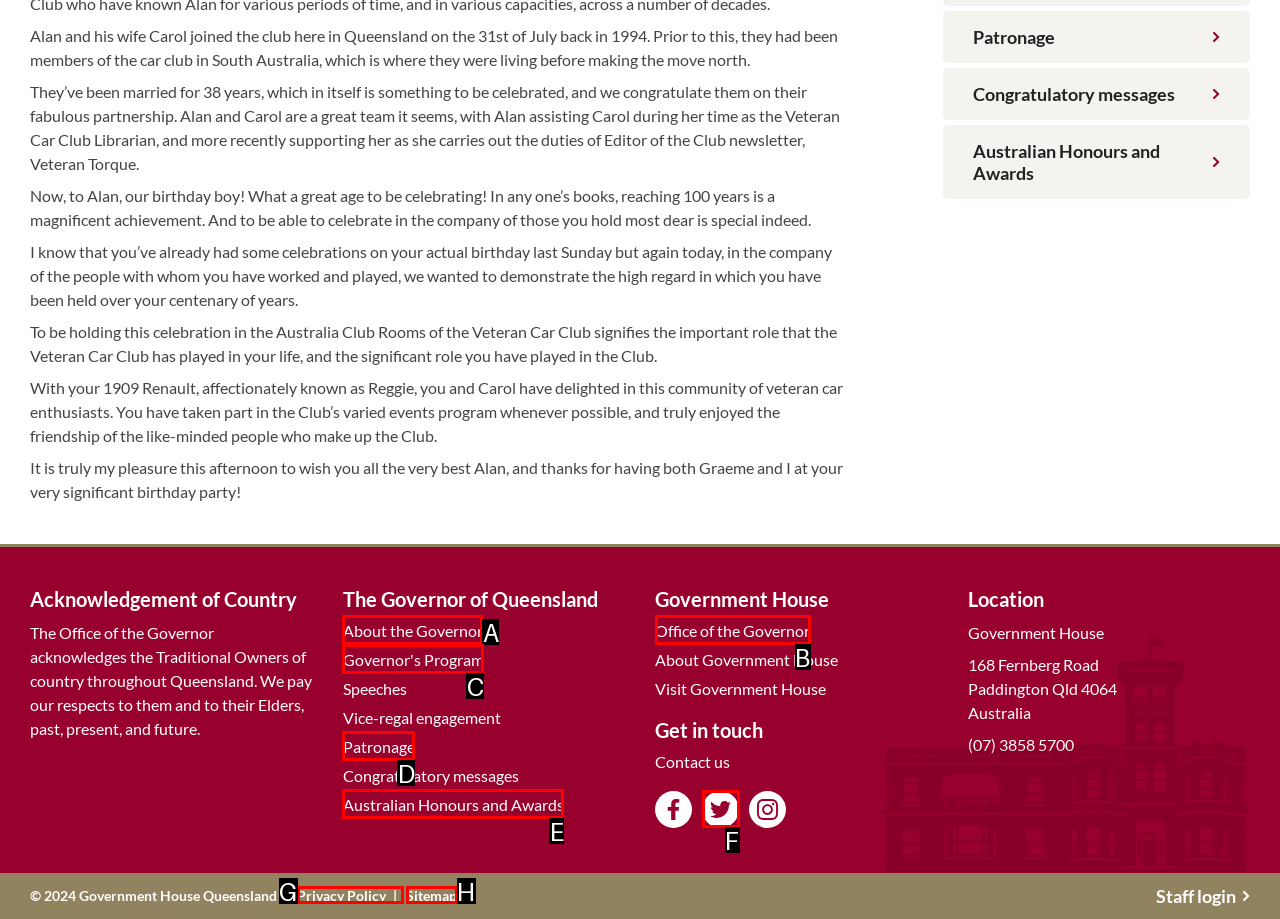Based on the description: Privacy Policy, identify the matching HTML element. Reply with the letter of the correct option directly.

G